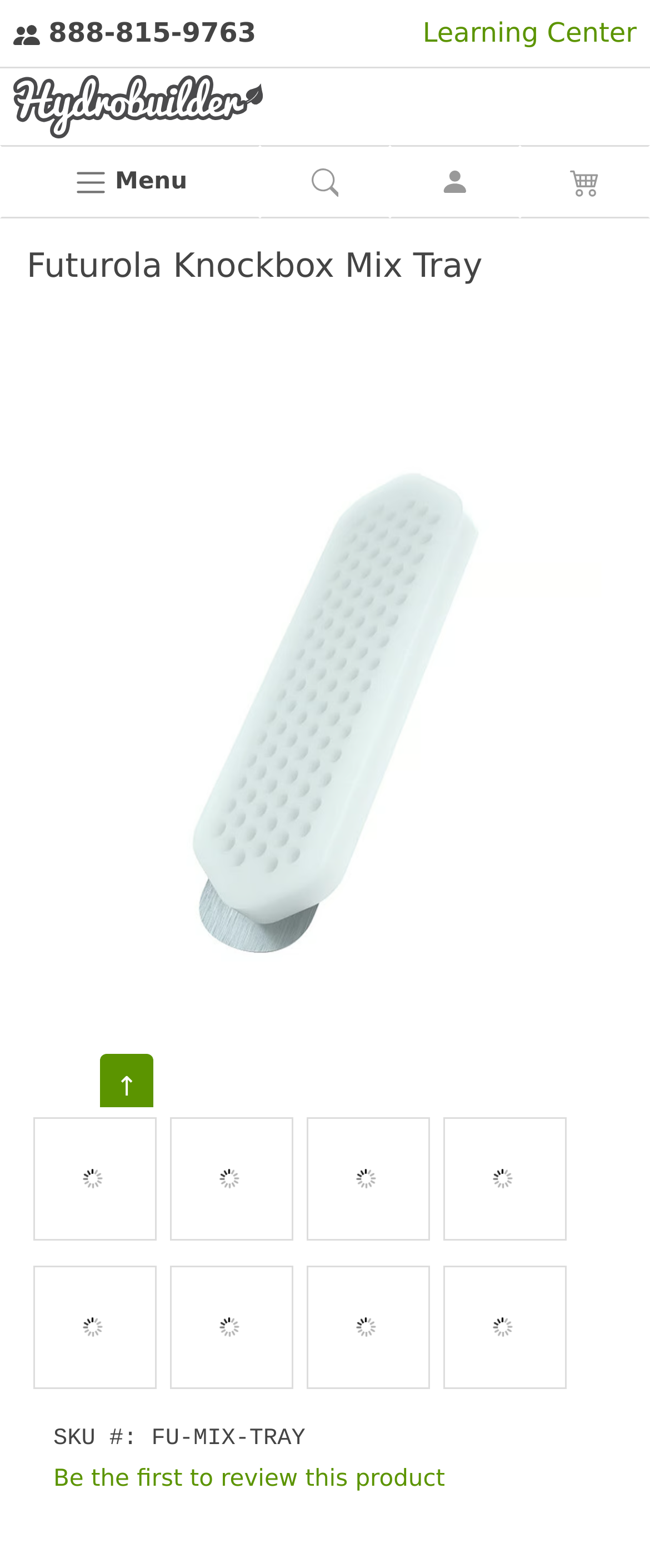Offer a meticulous caption that includes all visible features of the webpage.

This webpage is about the Futurola Knockbox Mix Tray product. At the top, there is a phone number "888-815-9763" and a link to the "Learning Center". Below that, there is a navigation menu with a "Menu" button and several links to other pages. 

The main content of the page is about the Futurola Knockbox Mix Tray product, with a heading that reads "Futurola Knockbox Mix Tray". There is a main image of the product, and below that, there are eight alternate views of the product, each with a link and an image. 

To the right of the main image, there is a section with the product's SKU number "FU-MIX-TRAY" and a link to review the product. There is also an "↑" link above the review link.